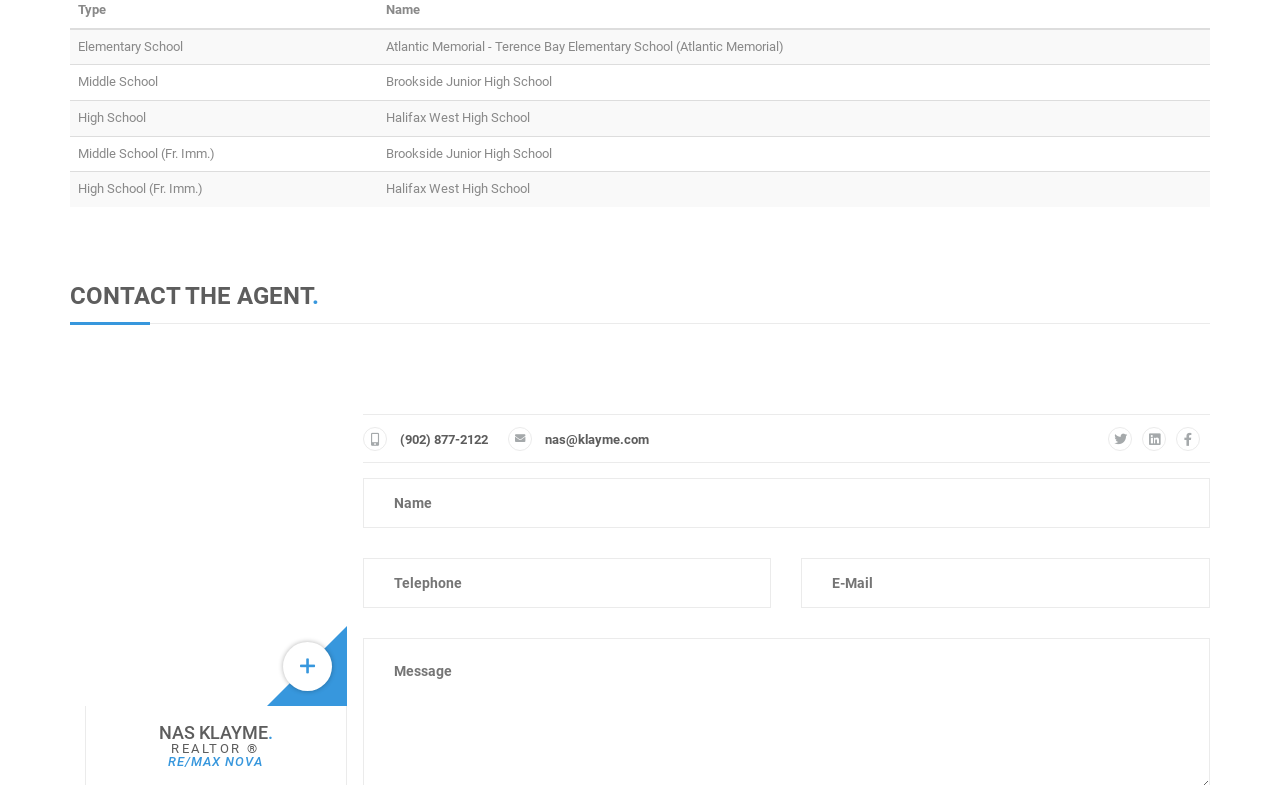Please determine the bounding box coordinates for the element that should be clicked to follow these instructions: "Check the latest post date".

None